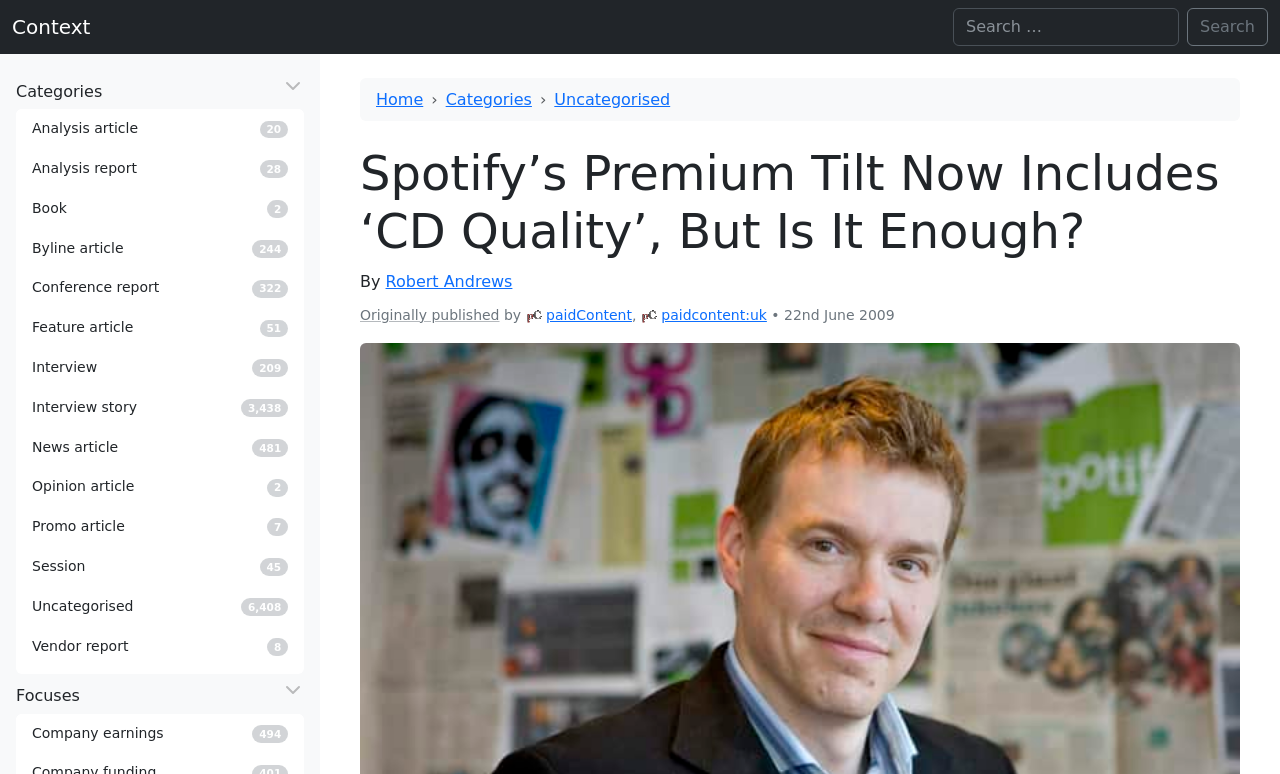From the image, can you give a detailed response to the question below:
How many types of articles are listed?

I counted the number of links under the 'Categories' section, which lists different types of articles, and found that there are 15 types of articles listed.